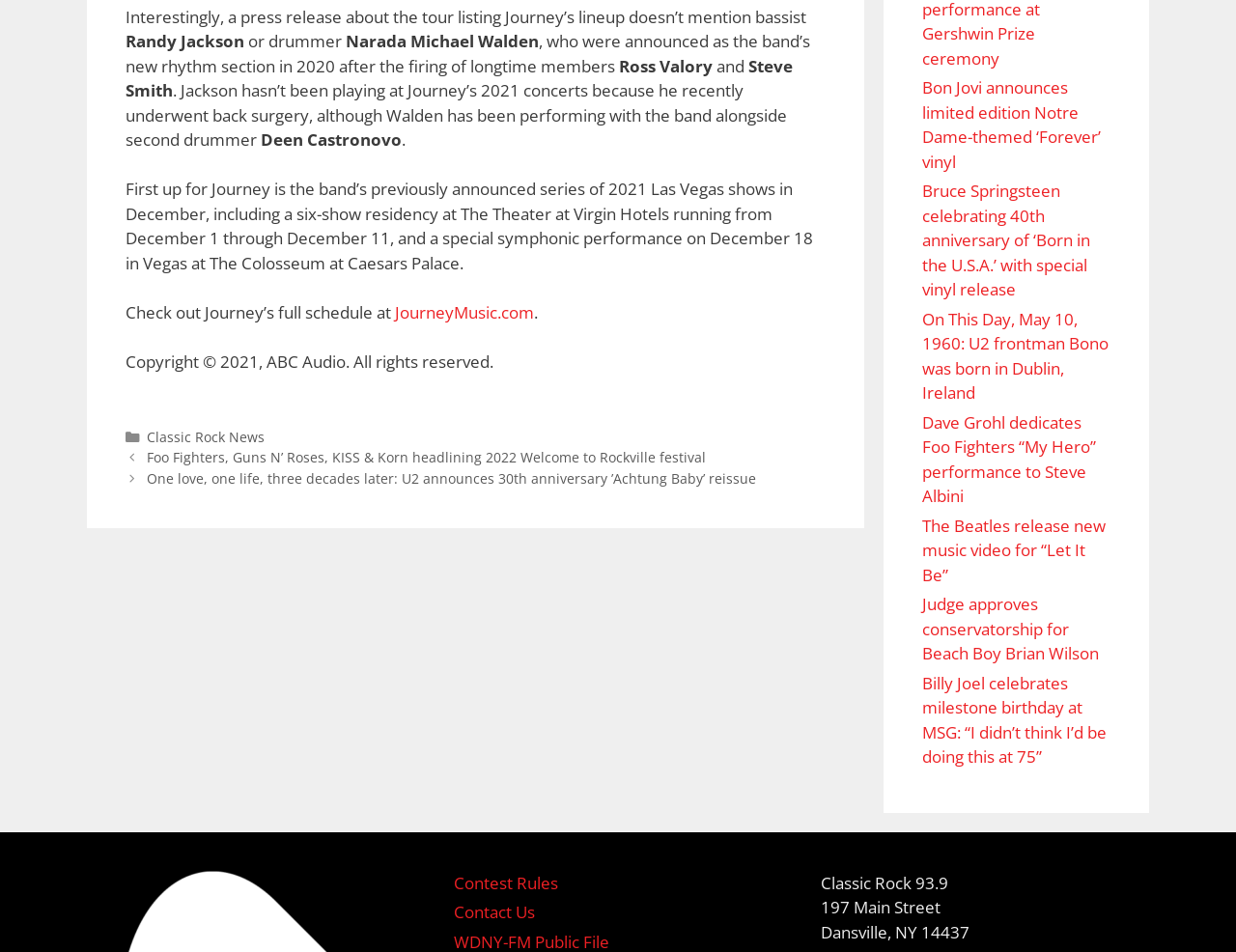Please identify the bounding box coordinates of the clickable element to fulfill the following instruction: "Learn about I.V. Catheter". The coordinates should be four float numbers between 0 and 1, i.e., [left, top, right, bottom].

None